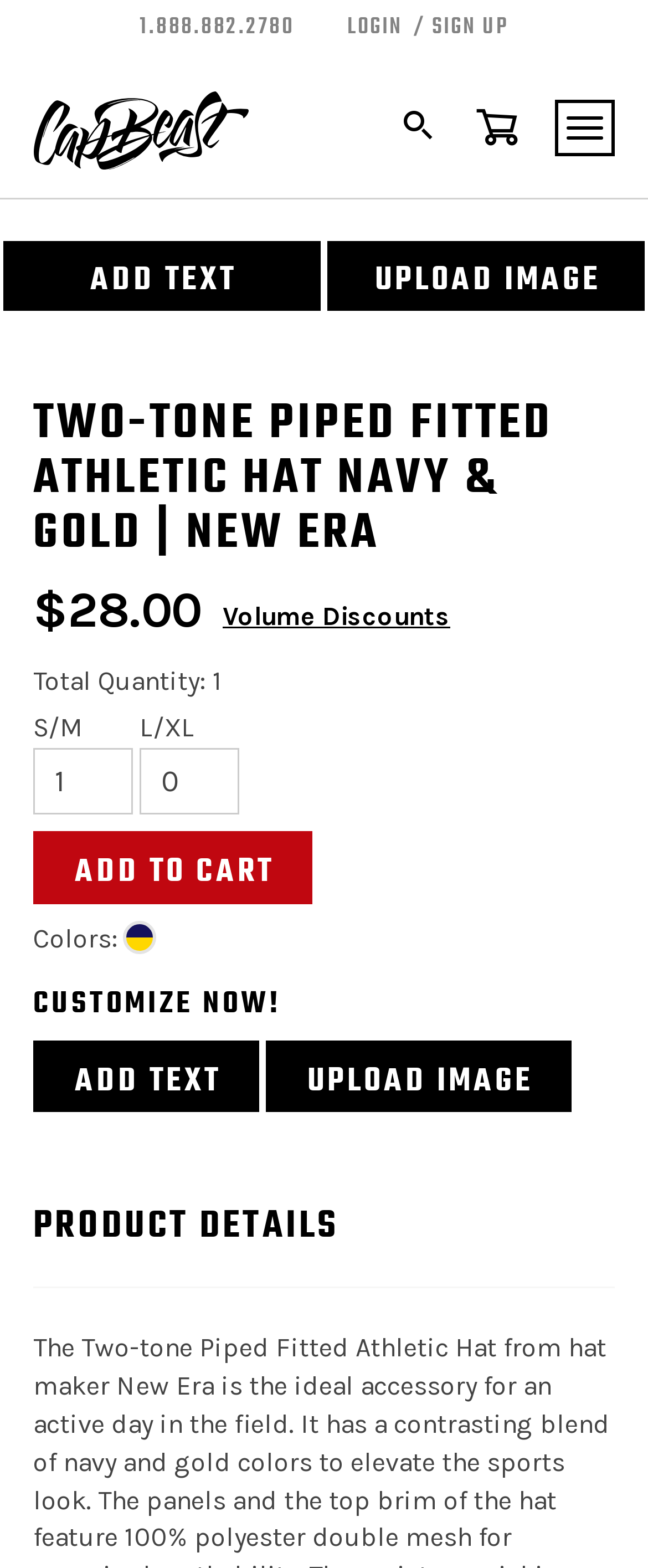Give a one-word or short phrase answer to this question: 
What is the price of the hat?

$28.00